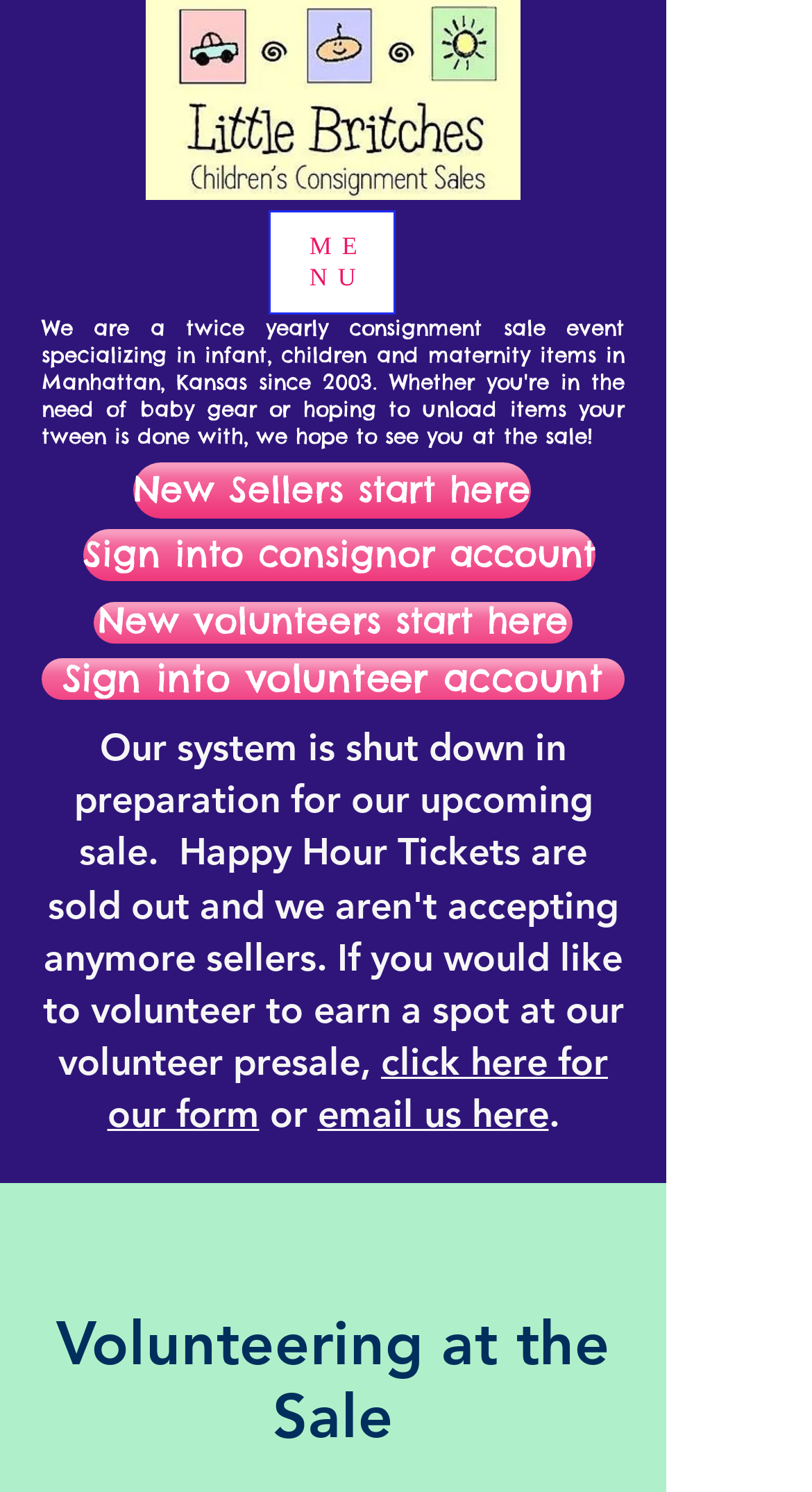Predict the bounding box coordinates for the UI element described as: "click here for our form". The coordinates should be four float numbers between 0 and 1, presented as [left, top, right, bottom].

[0.132, 0.695, 0.749, 0.763]